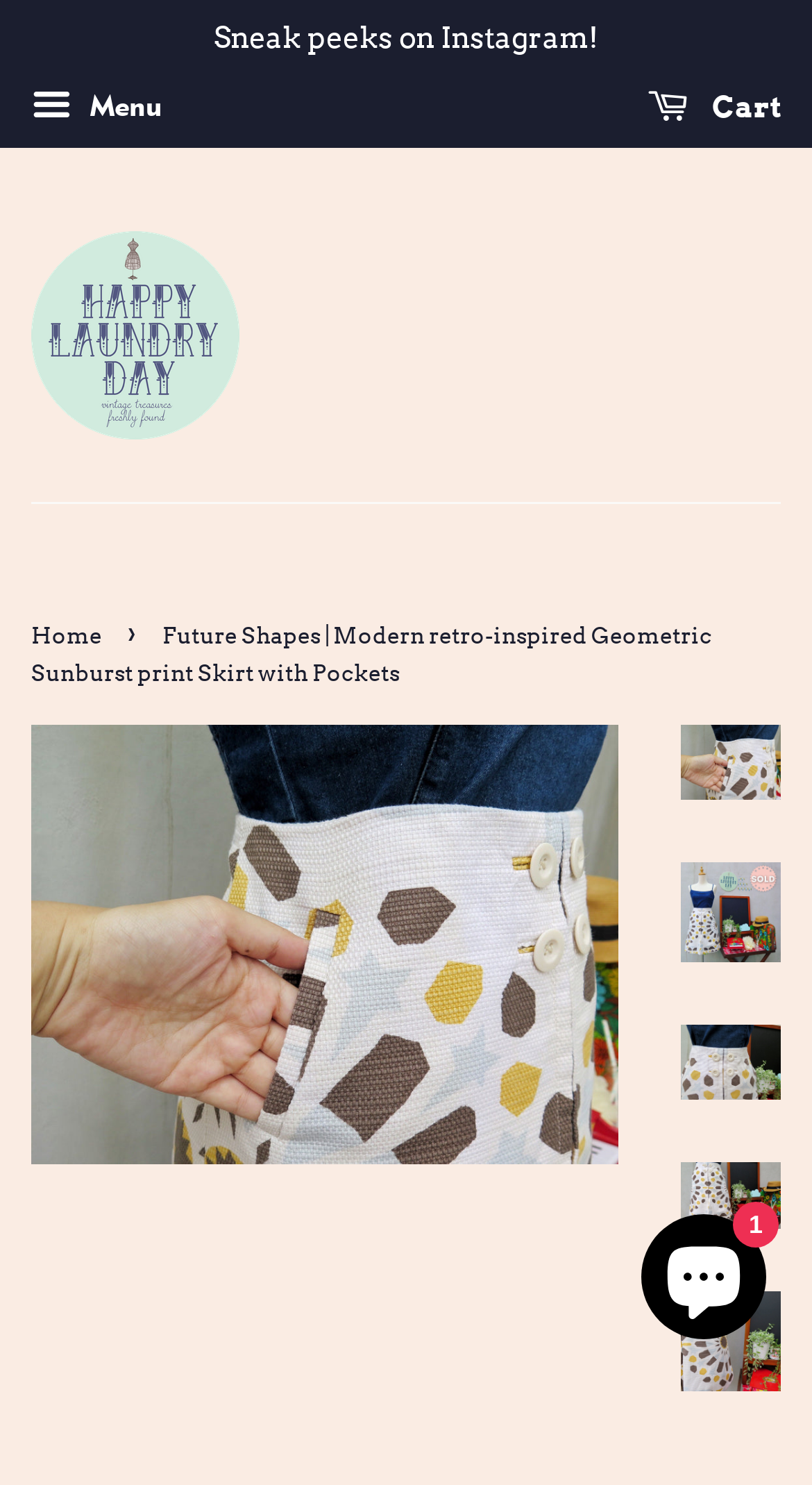Determine the bounding box coordinates of the element that should be clicked to execute the following command: "Open Instagram sneak peeks".

[0.263, 0.014, 0.737, 0.036]